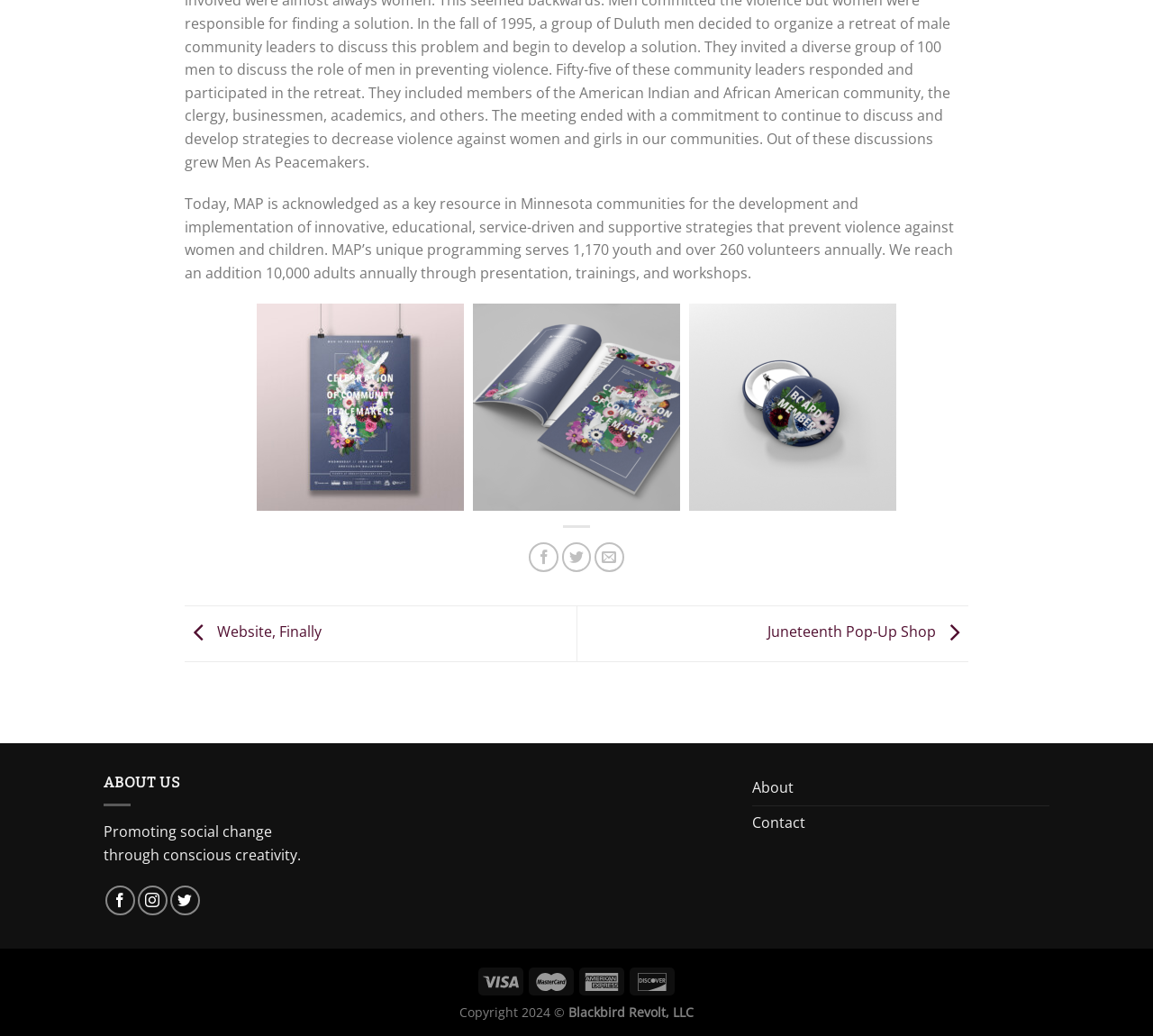Based on the provided description, "Juneteenth Pop-Up Shop", find the bounding box of the corresponding UI element in the screenshot.

[0.666, 0.601, 0.84, 0.62]